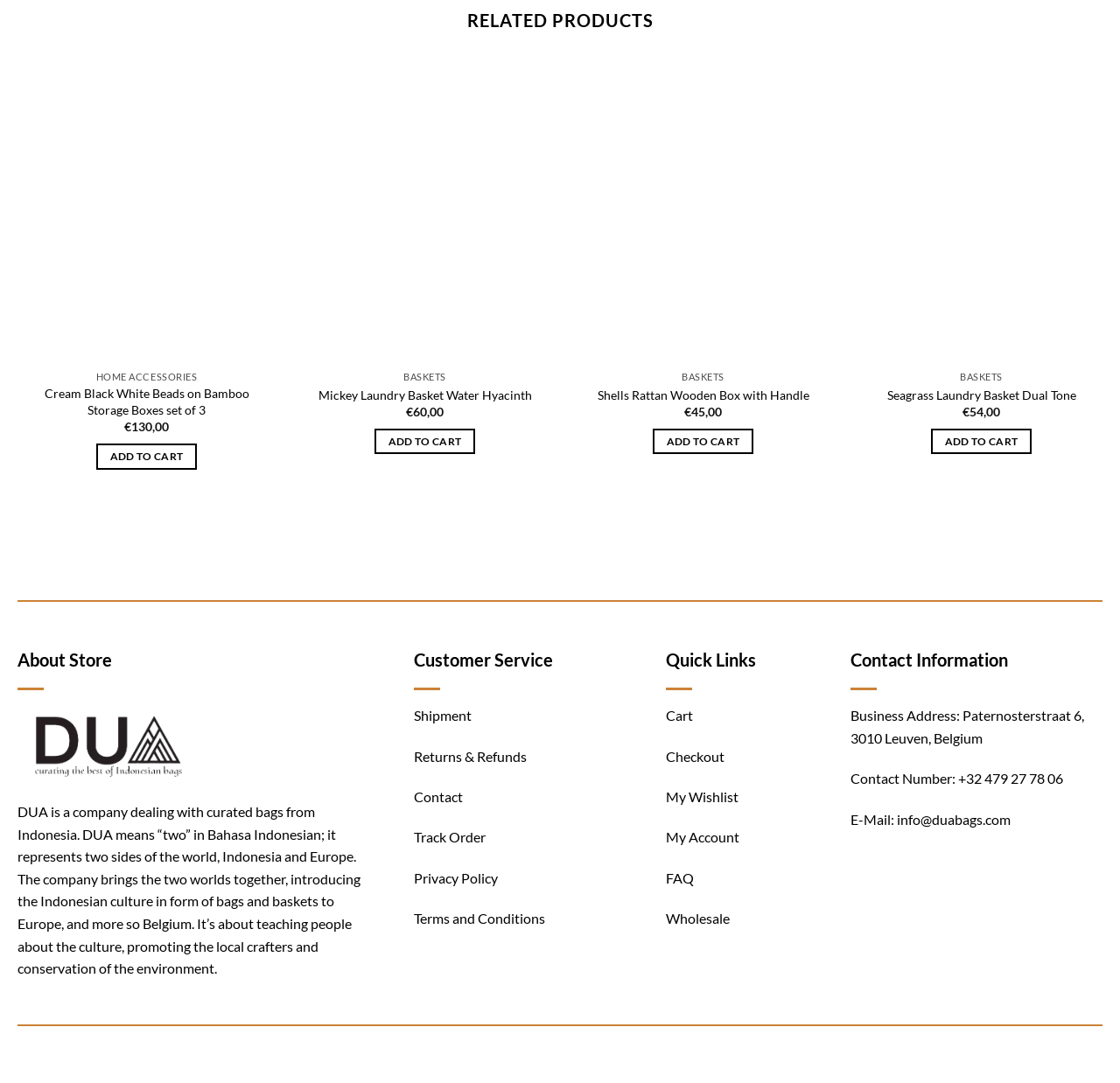Please respond in a single word or phrase: 
What is the contact email address of the company?

info@duabags.com